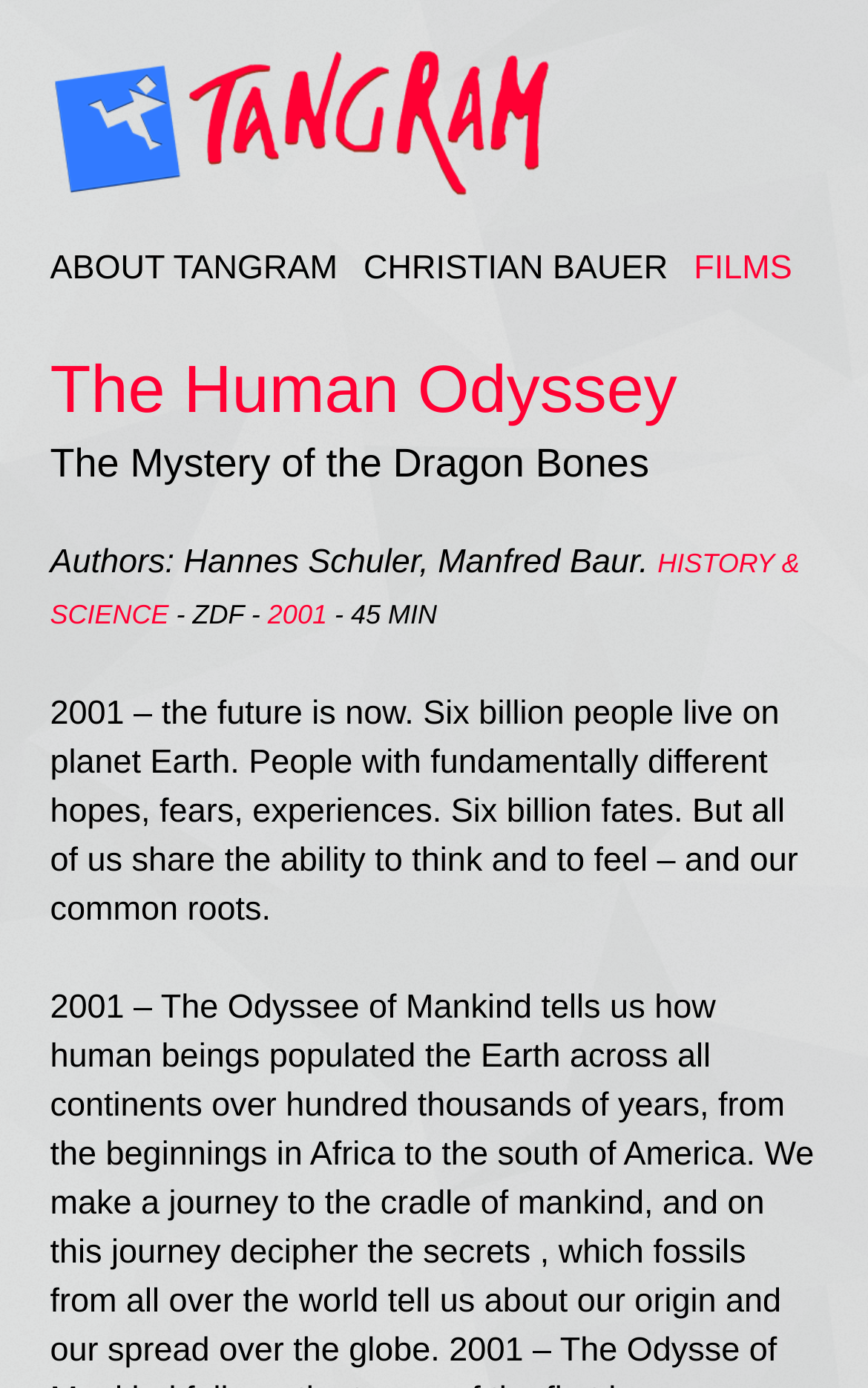Predict the bounding box coordinates of the UI element that matches this description: "About Tangram". The coordinates should be in the format [left, top, right, bottom] with each value between 0 and 1.

[0.058, 0.18, 0.389, 0.207]